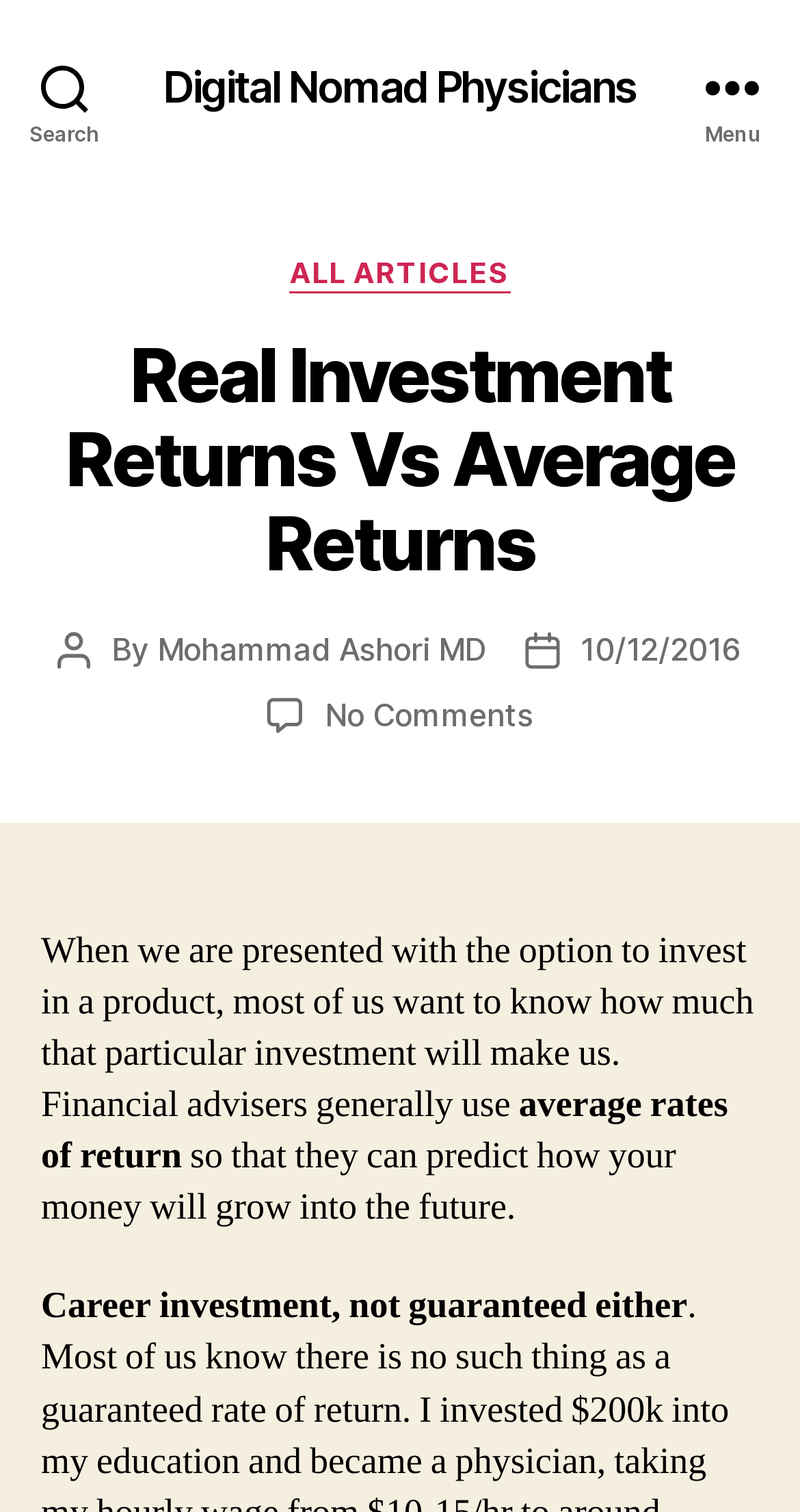Using the element description provided, determine the bounding box coordinates in the format (top-left x, top-left y, bottom-right x, bottom-right y). Ensure that all values are floating point numbers between 0 and 1. Element description: Blogs

None